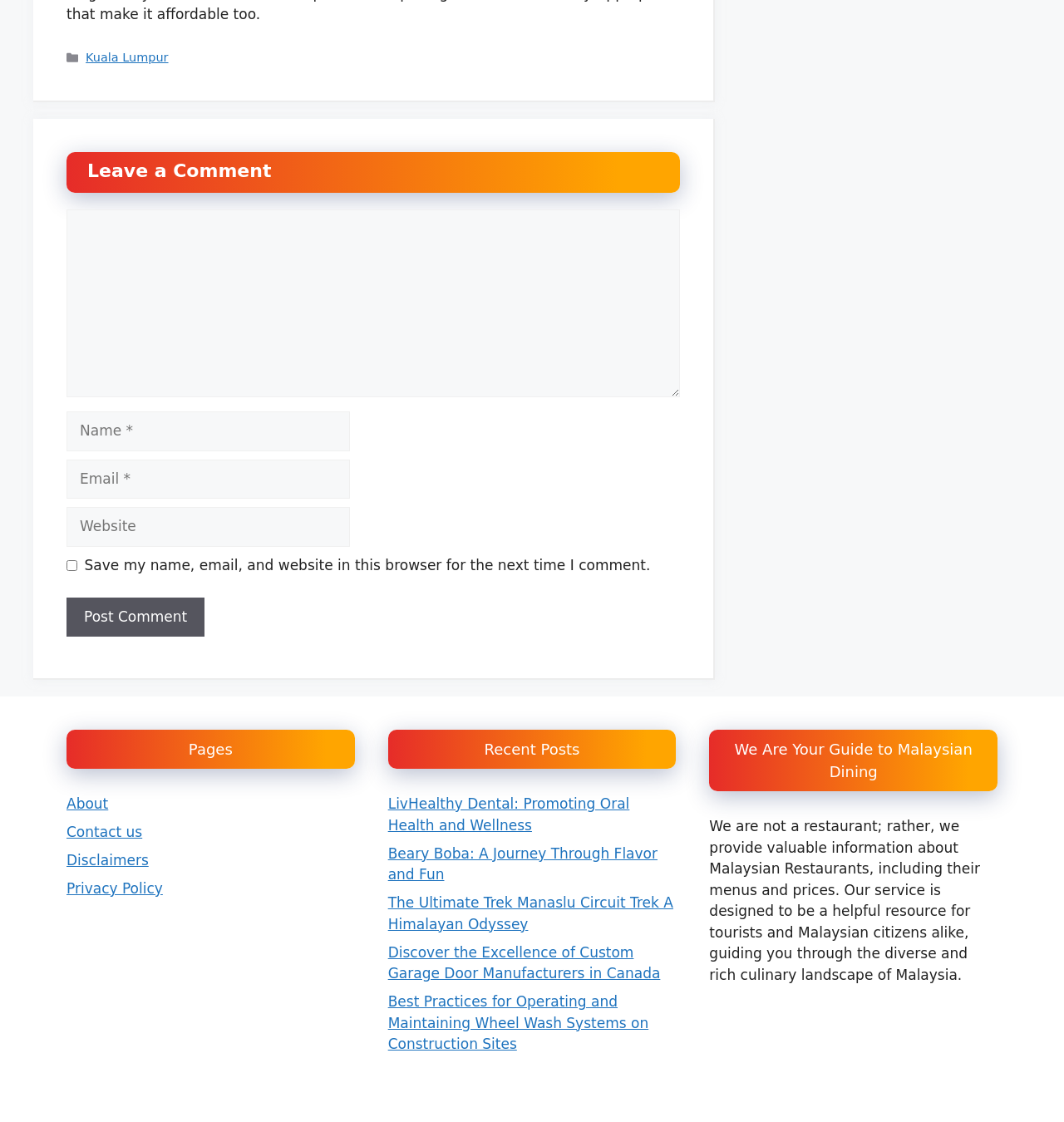Please locate the clickable area by providing the bounding box coordinates to follow this instruction: "Click on the 'Post Comment' button".

[0.062, 0.532, 0.192, 0.567]